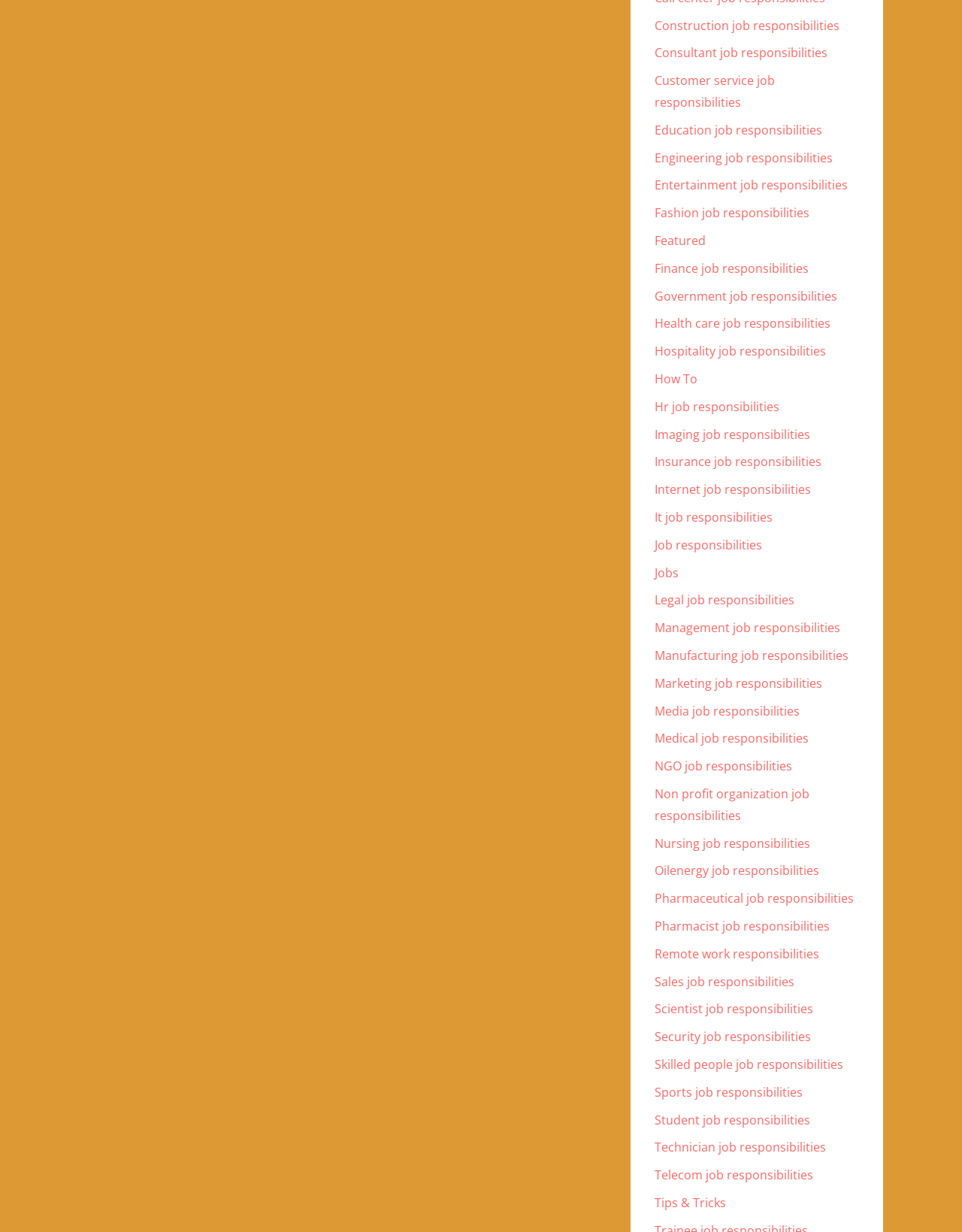Specify the bounding box coordinates of the area that needs to be clicked to achieve the following instruction: "Learn about customer service job responsibilities".

[0.68, 0.059, 0.805, 0.09]